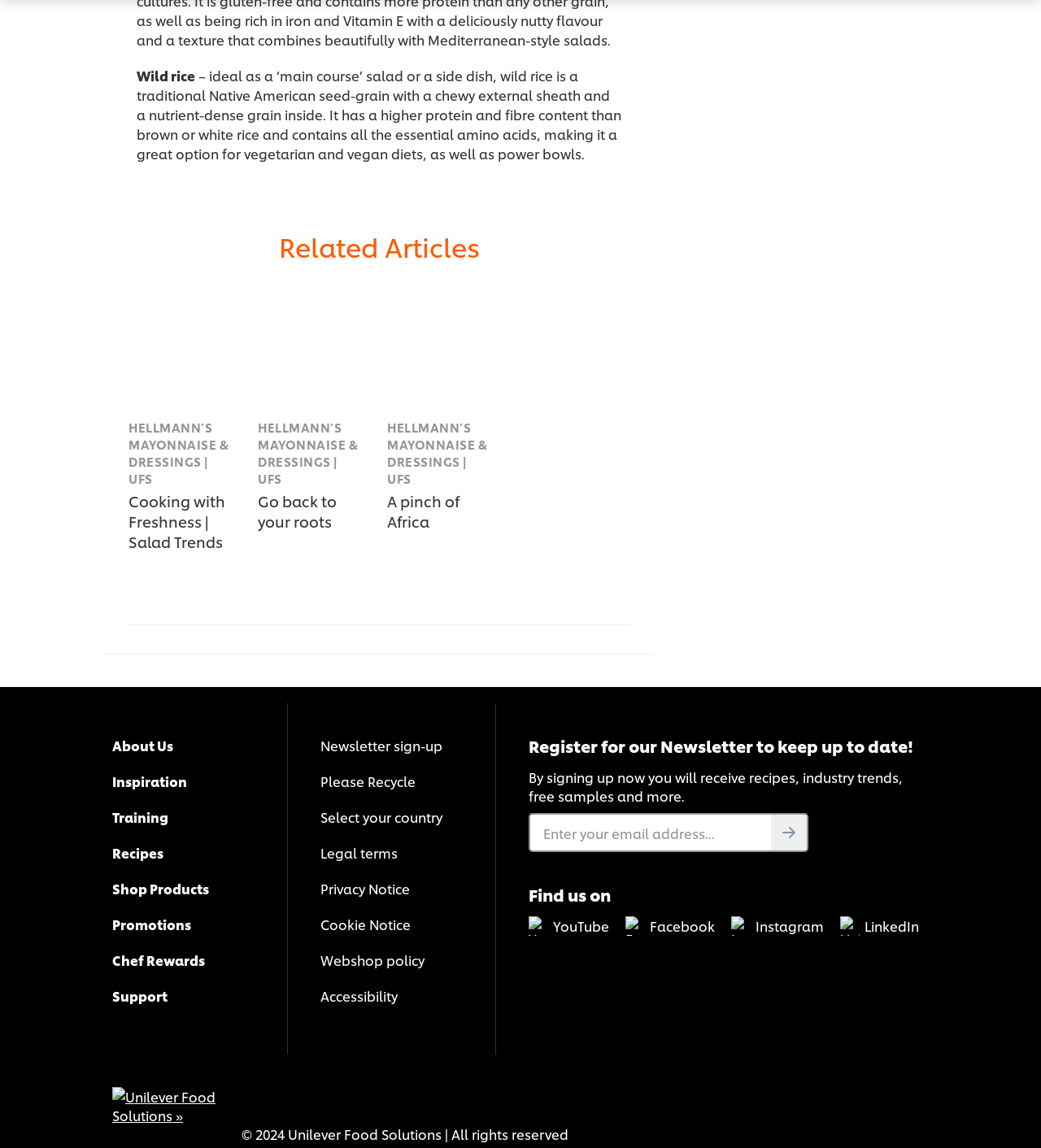Examine the image and give a thorough answer to the following question:
What social media platforms can users find Unilever Food Solutions on?

The webpage contains link elements labeled 'YouTube YouTube', 'Facebook Facebook', 'Instagram Instagram', and 'LinkedIn LinkedIn', each accompanied by an image of the respective social media platform's logo, indicating that users can find Unilever Food Solutions on these platforms.